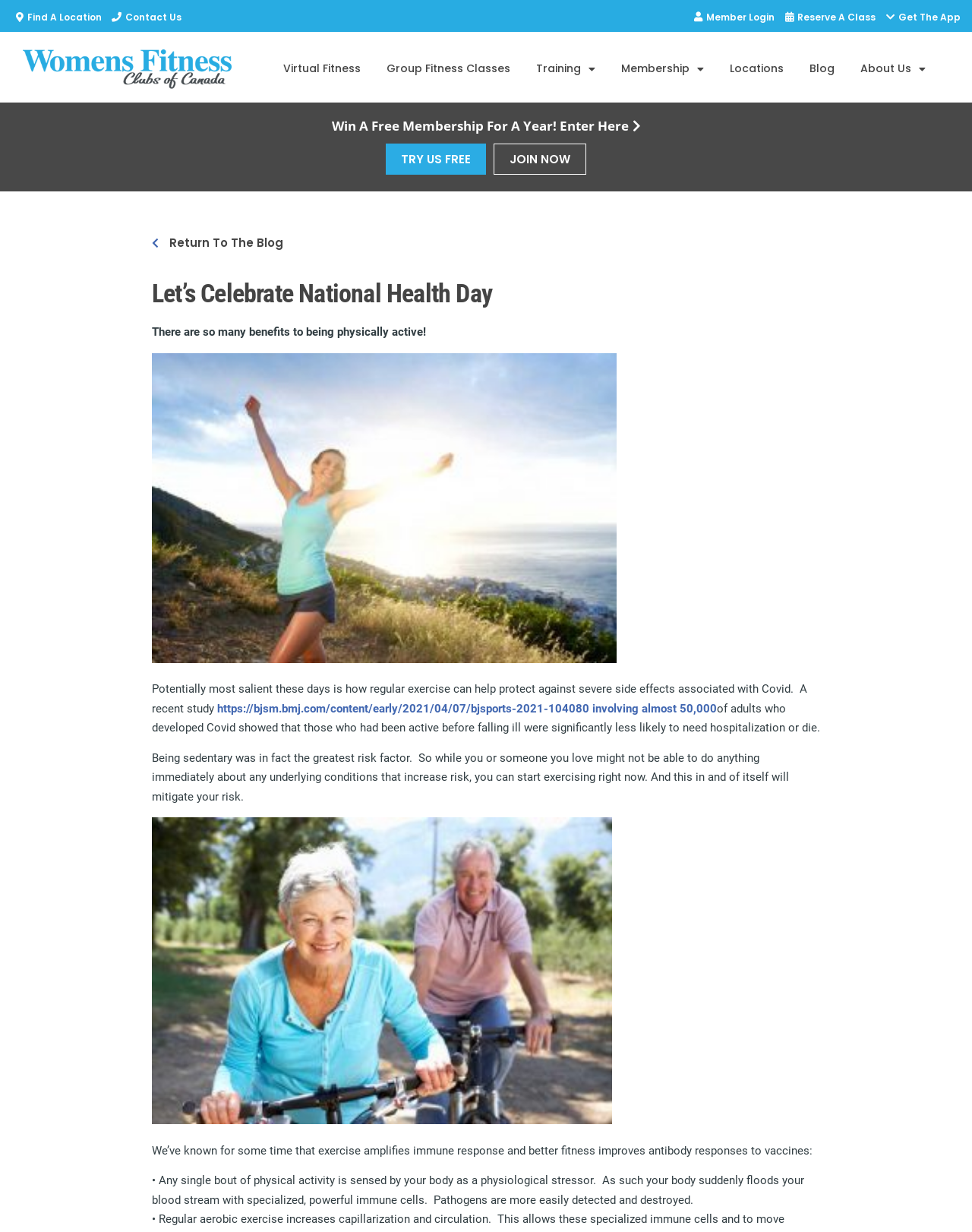Determine the bounding box coordinates for the region that must be clicked to execute the following instruction: "Read the blog".

[0.819, 0.047, 0.872, 0.066]